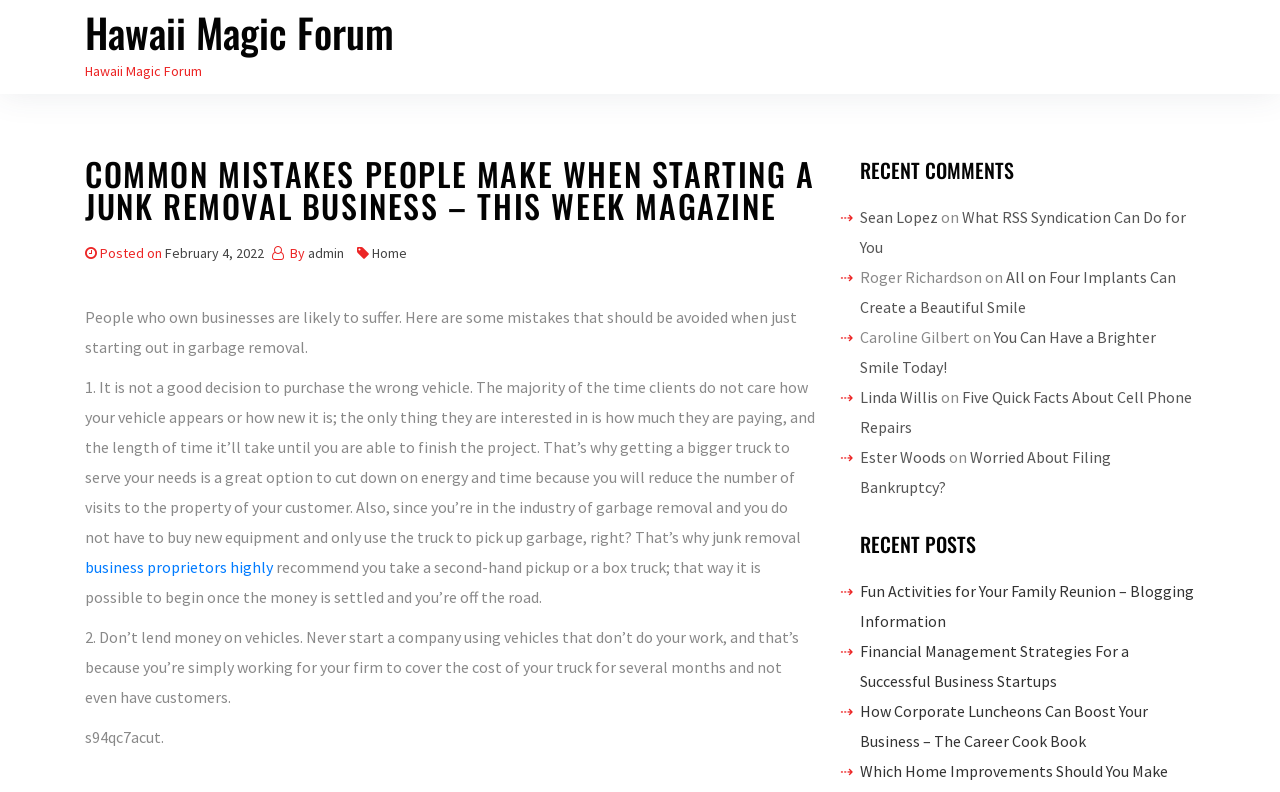Find the bounding box of the UI element described as follows: "Worried About Filing Bankruptcy?".

[0.672, 0.564, 0.868, 0.628]